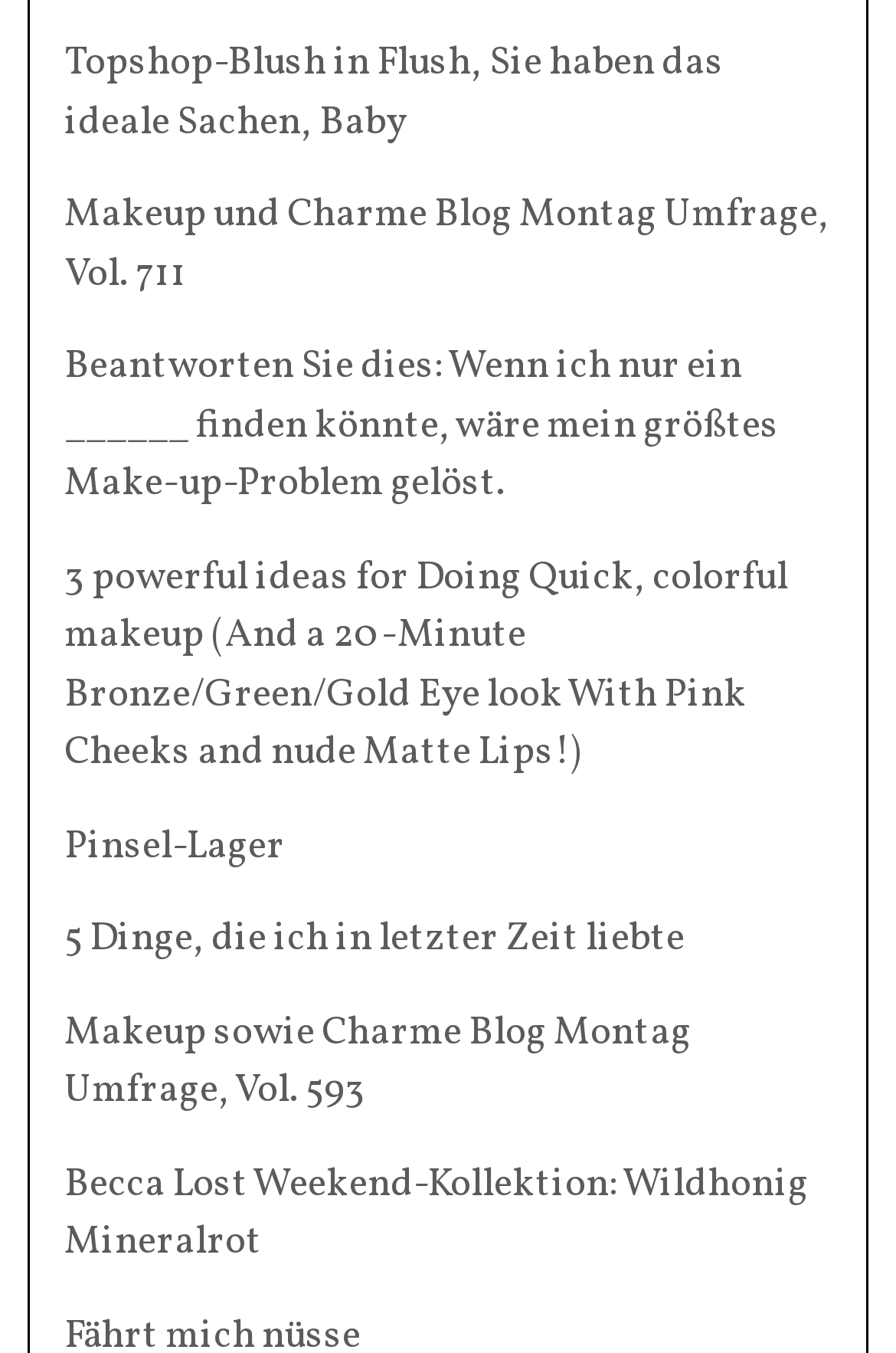Identify the bounding box coordinates necessary to click and complete the given instruction: "Explore the Pinsel-Lager page".

[0.072, 0.606, 0.318, 0.645]